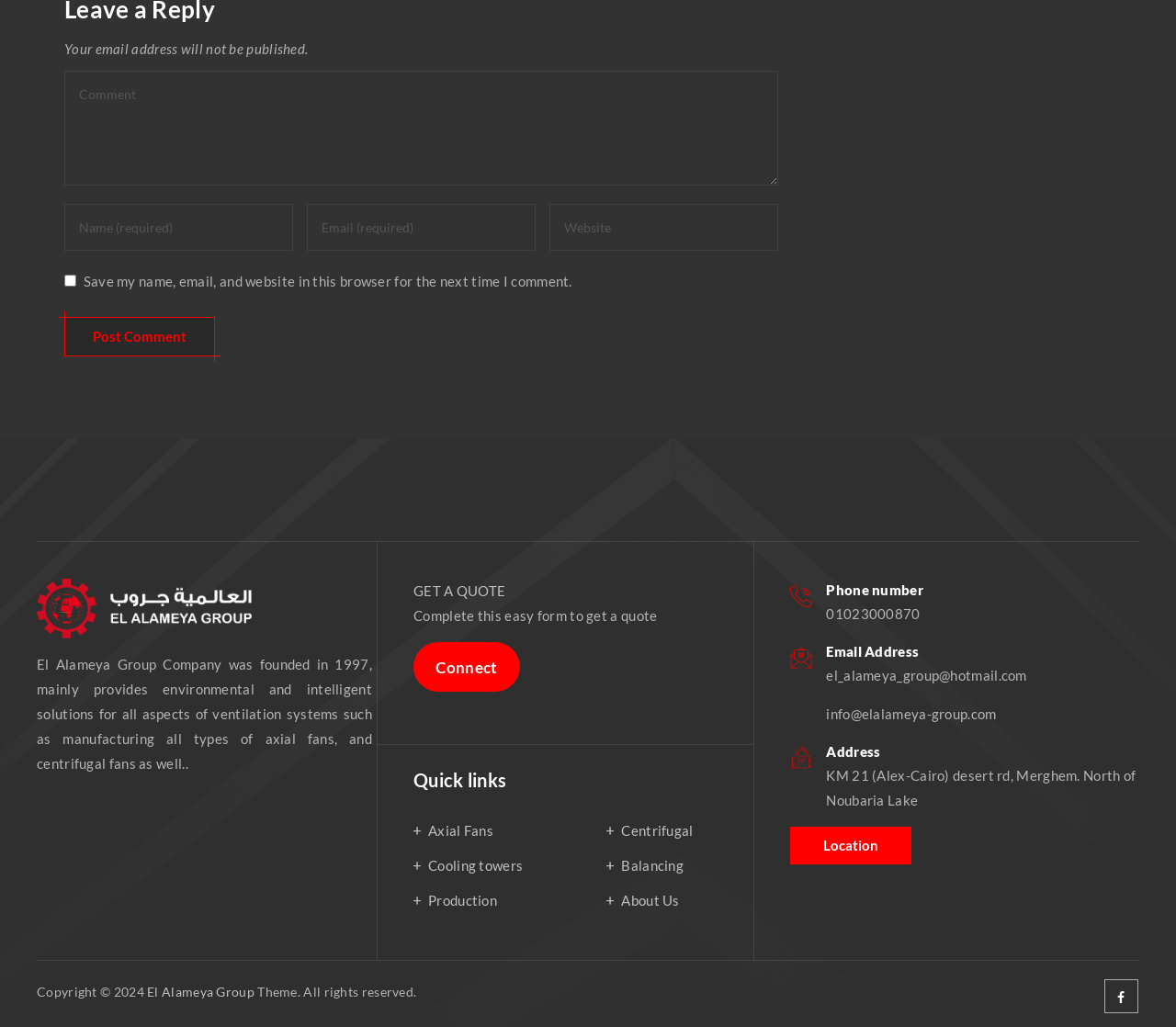Identify the bounding box coordinates of the region I need to click to complete this instruction: "Click the Connect link".

[0.352, 0.625, 0.442, 0.673]